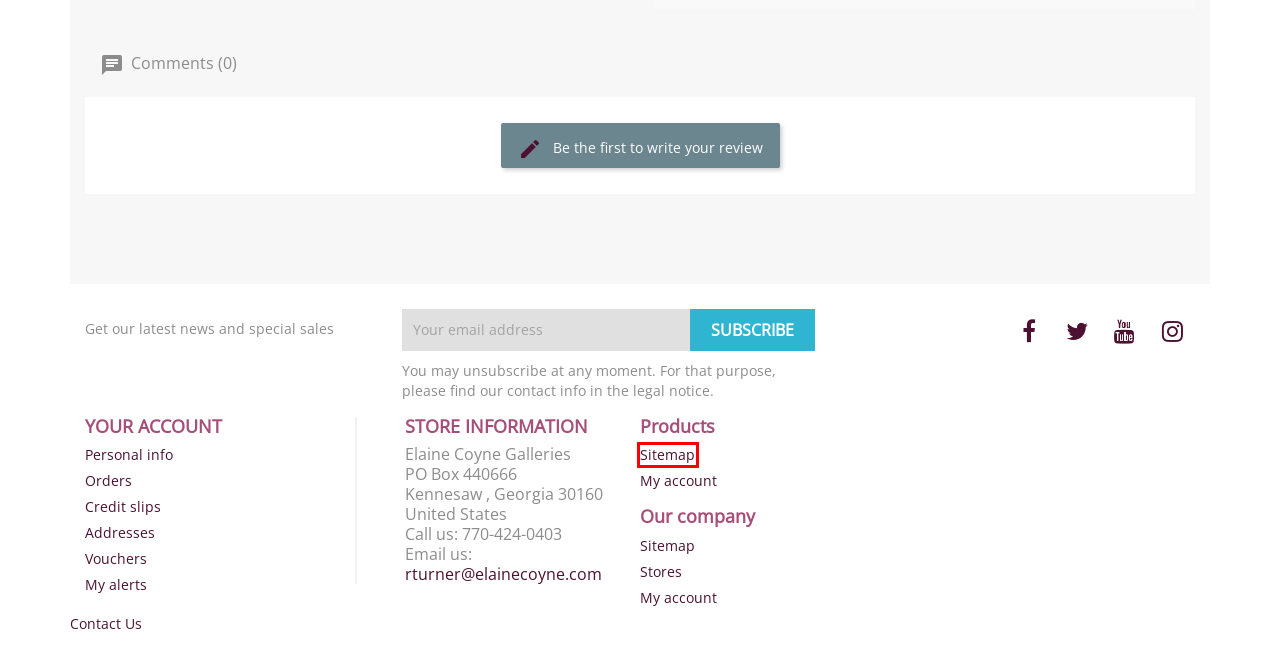You have a screenshot of a webpage with a red bounding box around an element. Choose the best matching webpage description that would appear after clicking the highlighted element. Here are the candidates:
A. Lost Wax Cast Sterling Jewelry and Belts
B. Egyptian and Byzantine Motifs by Elaine Coyne
C. Equestrian Motif Jewelry by Elaine Coyne Galleries
D. Couture Collections by Elaine Coyne
E. Ordering Information
F. Sitemap
G. Stores
H. Cuffs

F